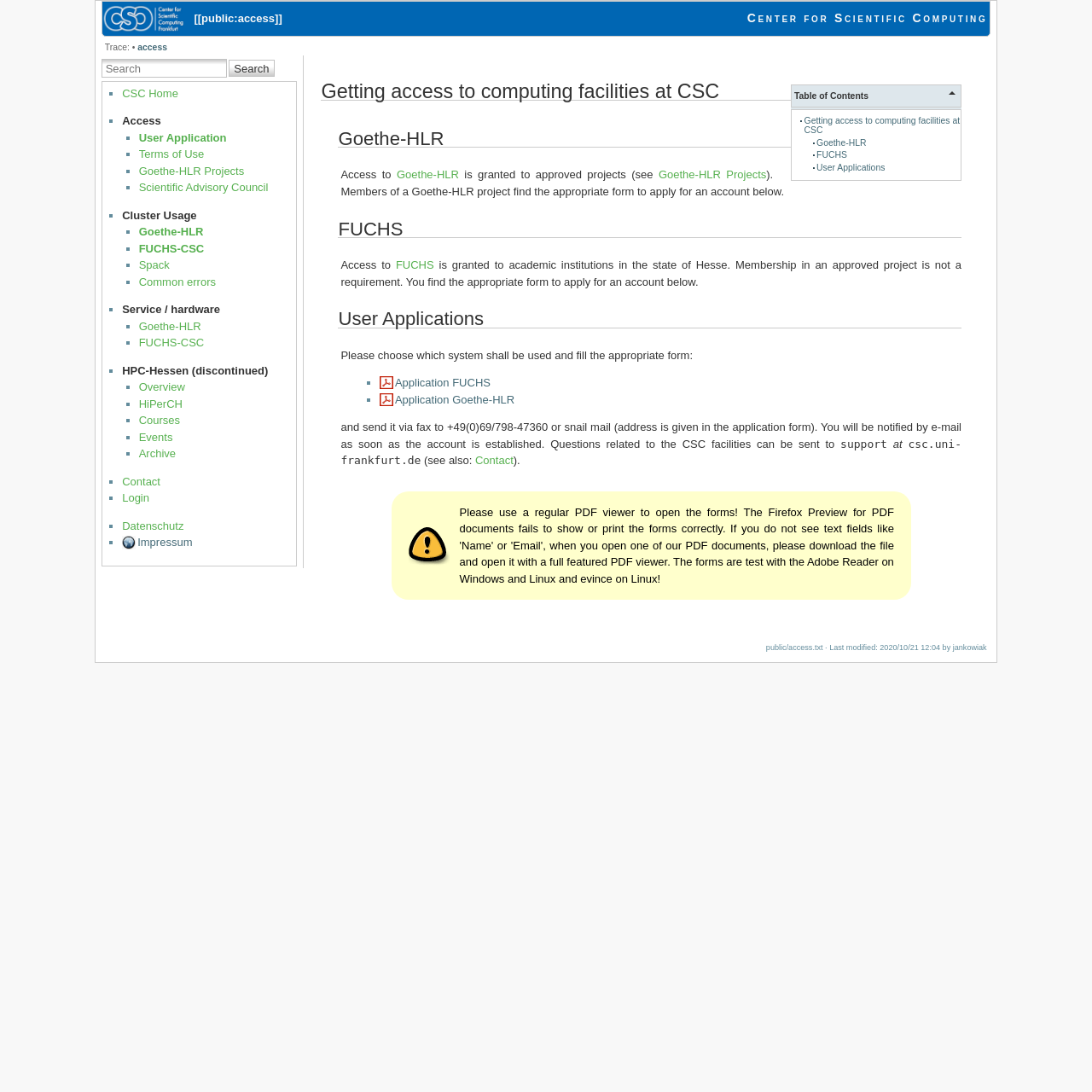Locate the bounding box coordinates of the element you need to click to accomplish the task described by this instruction: "access User Application".

[0.127, 0.12, 0.207, 0.132]